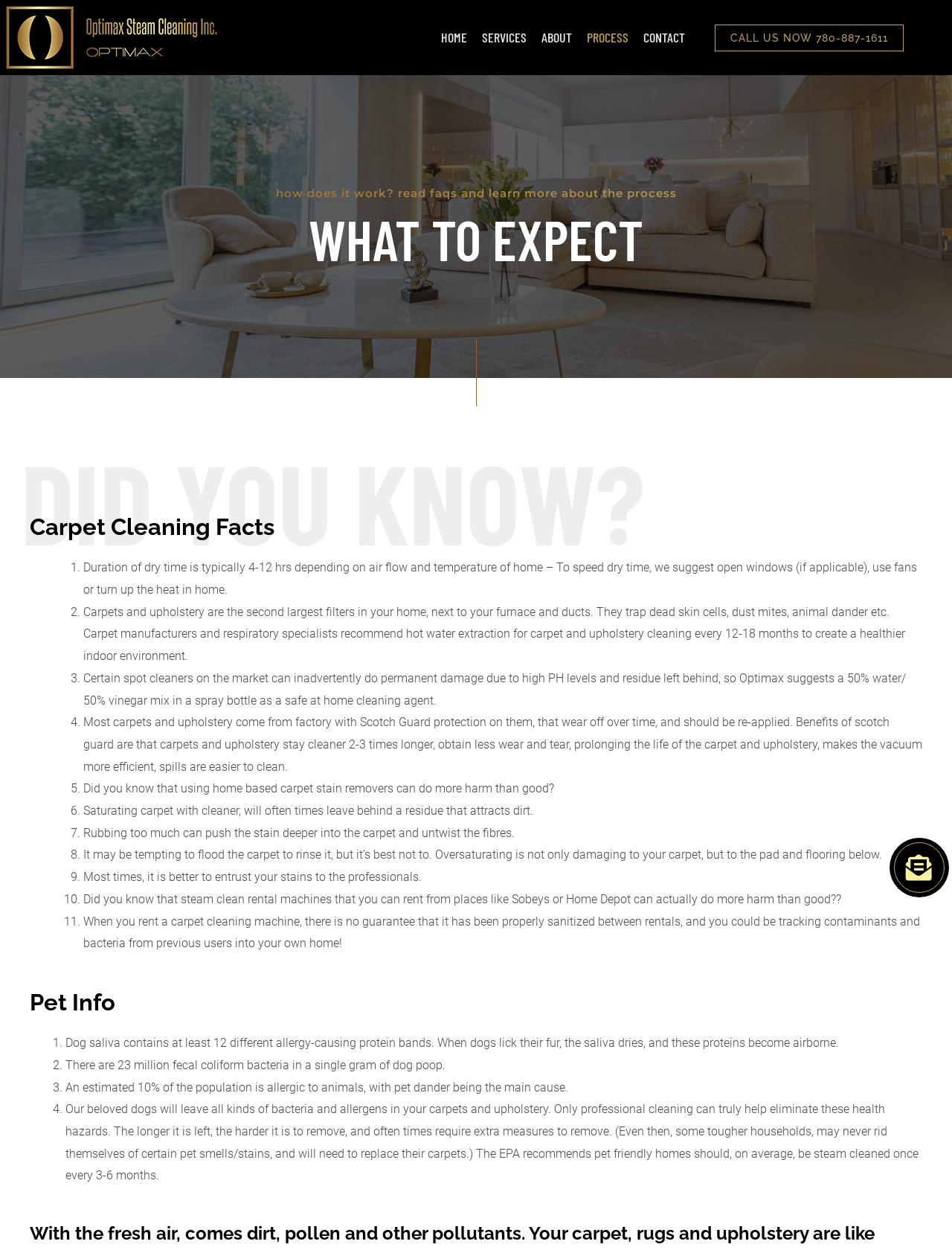What is recommended to speed up dry time?
Carefully analyze the image and provide a thorough answer to the question.

The webpage suggests that to speed dry time, we can open windows (if applicable), use fans or turn up the heat in home. This information is provided in the section 'Carpet Cleaning Facts'.